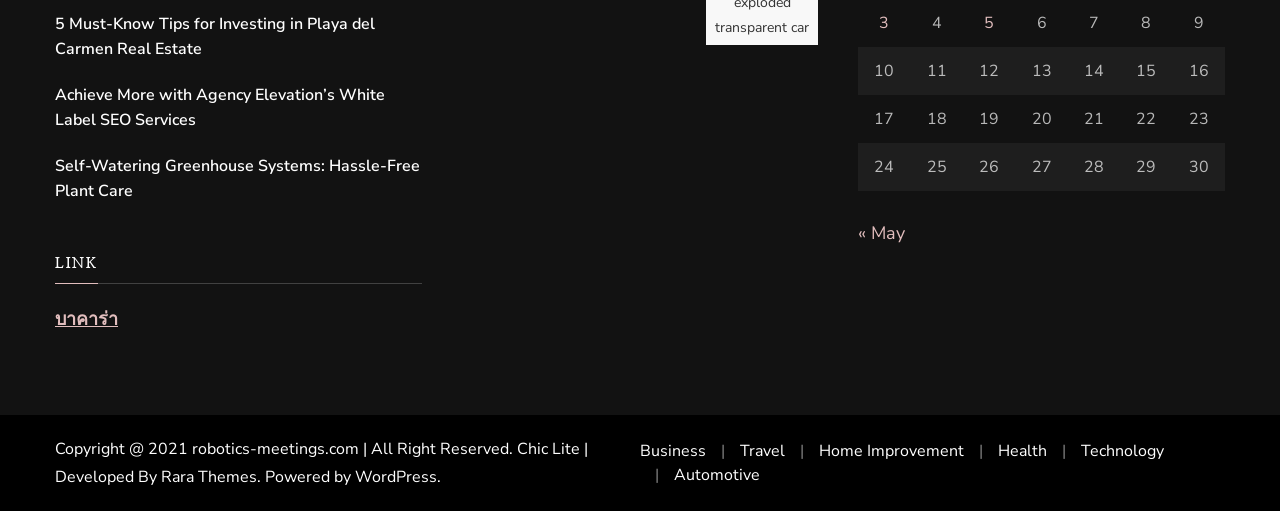What is the purpose of the navigation element?
Please provide a single word or phrase answer based on the image.

To navigate between months